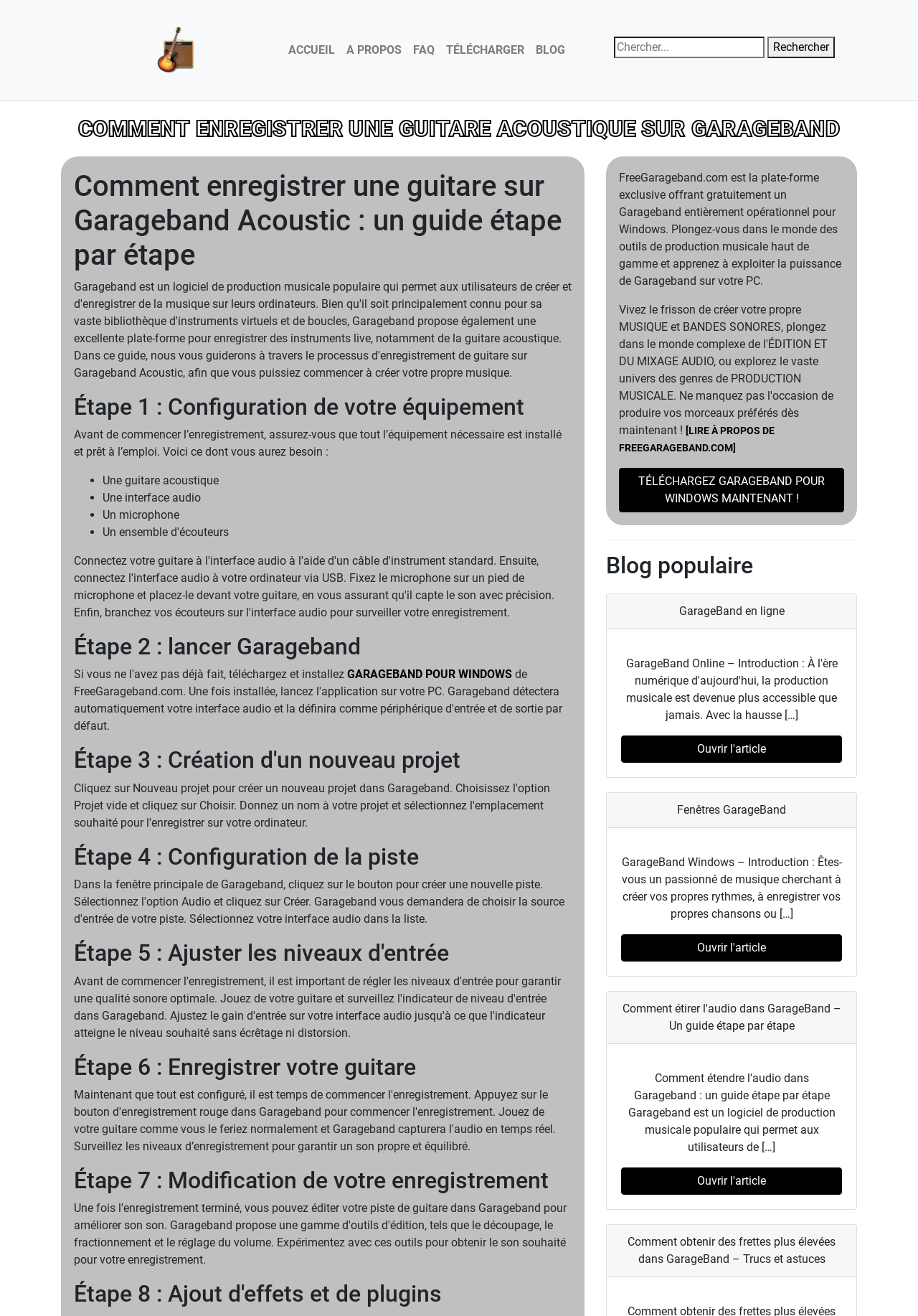Identify the bounding box coordinates of the clickable region to carry out the given instruction: "Learn about how to record an acoustic guitar on GarageBand".

[0.082, 0.088, 0.918, 0.108]